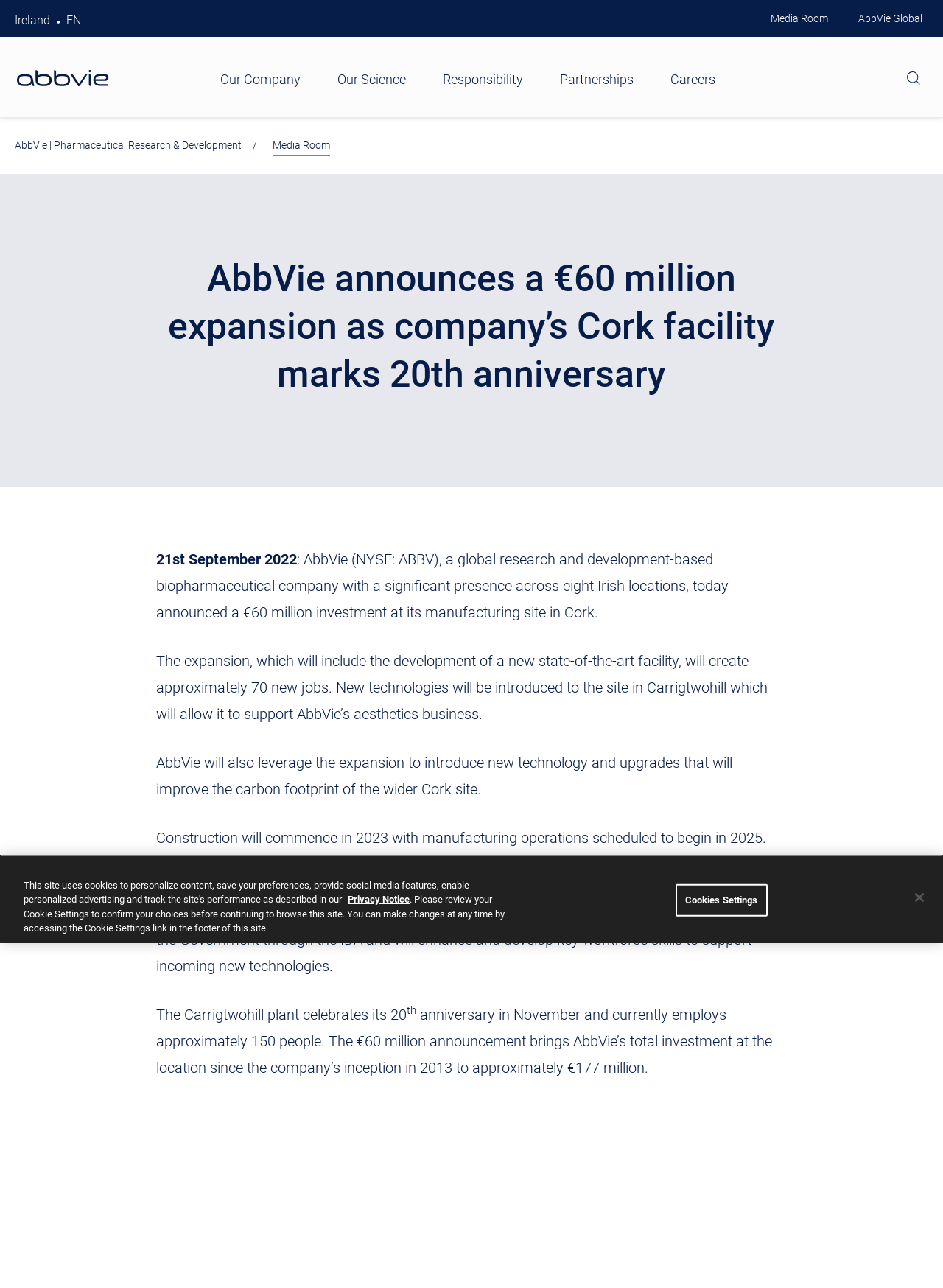Locate the UI element described by Privacy Notice in the provided webpage screenshot. Return the bounding box coordinates in the format (top-left x, top-left y, bottom-right x, bottom-right y), ensuring all values are between 0 and 1.

[0.369, 0.694, 0.434, 0.703]